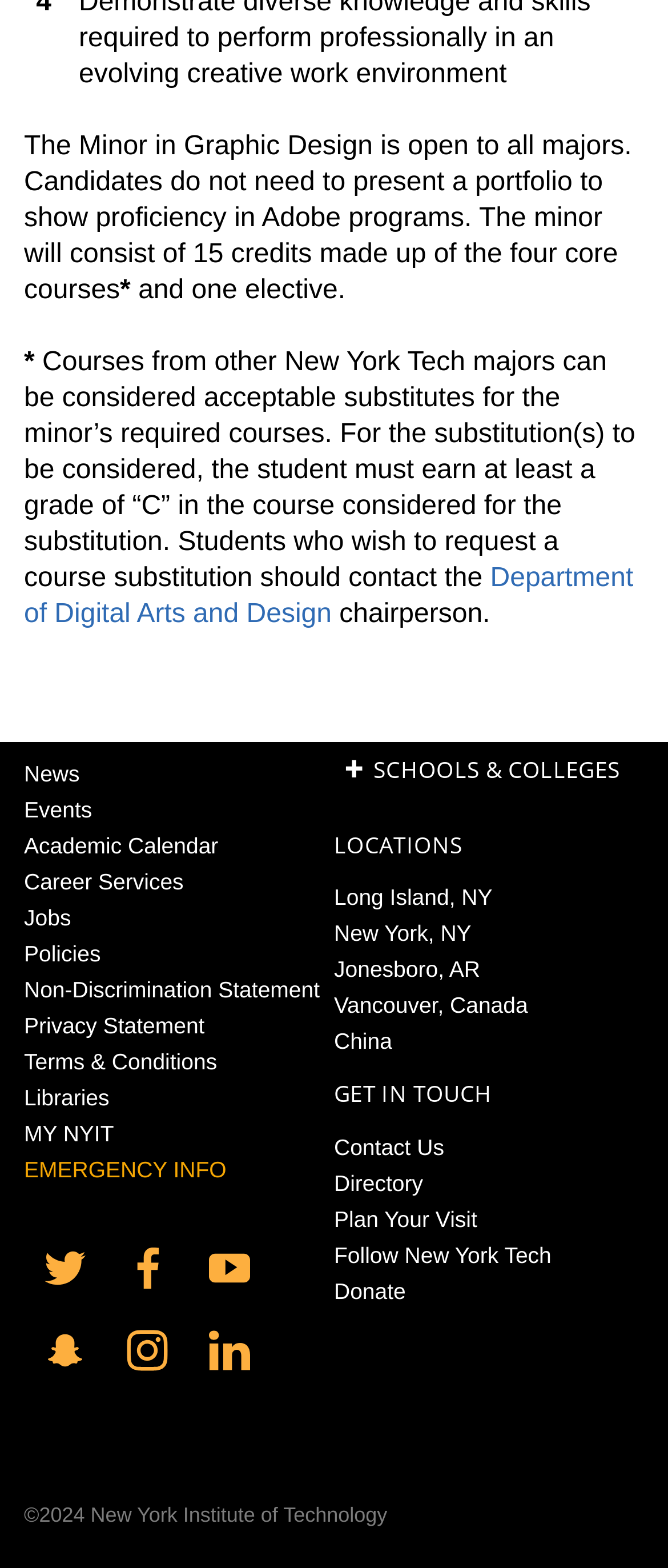Please identify the bounding box coordinates of the area that needs to be clicked to follow this instruction: "Visit the 'Department of Digital Arts and Design'".

[0.036, 0.359, 0.948, 0.401]